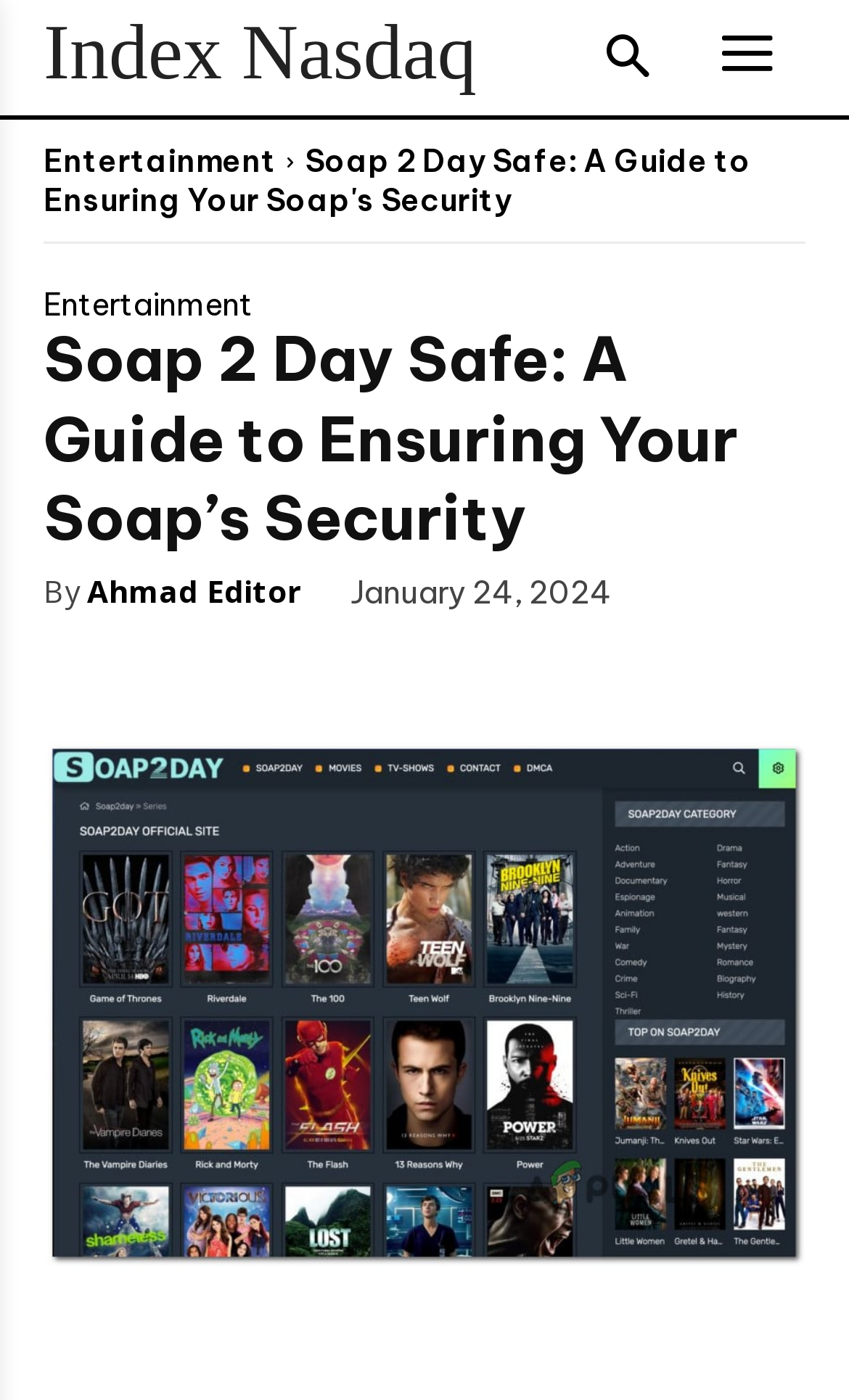What is the category of this article?
Using the image as a reference, answer with just one word or a short phrase.

Entertainment